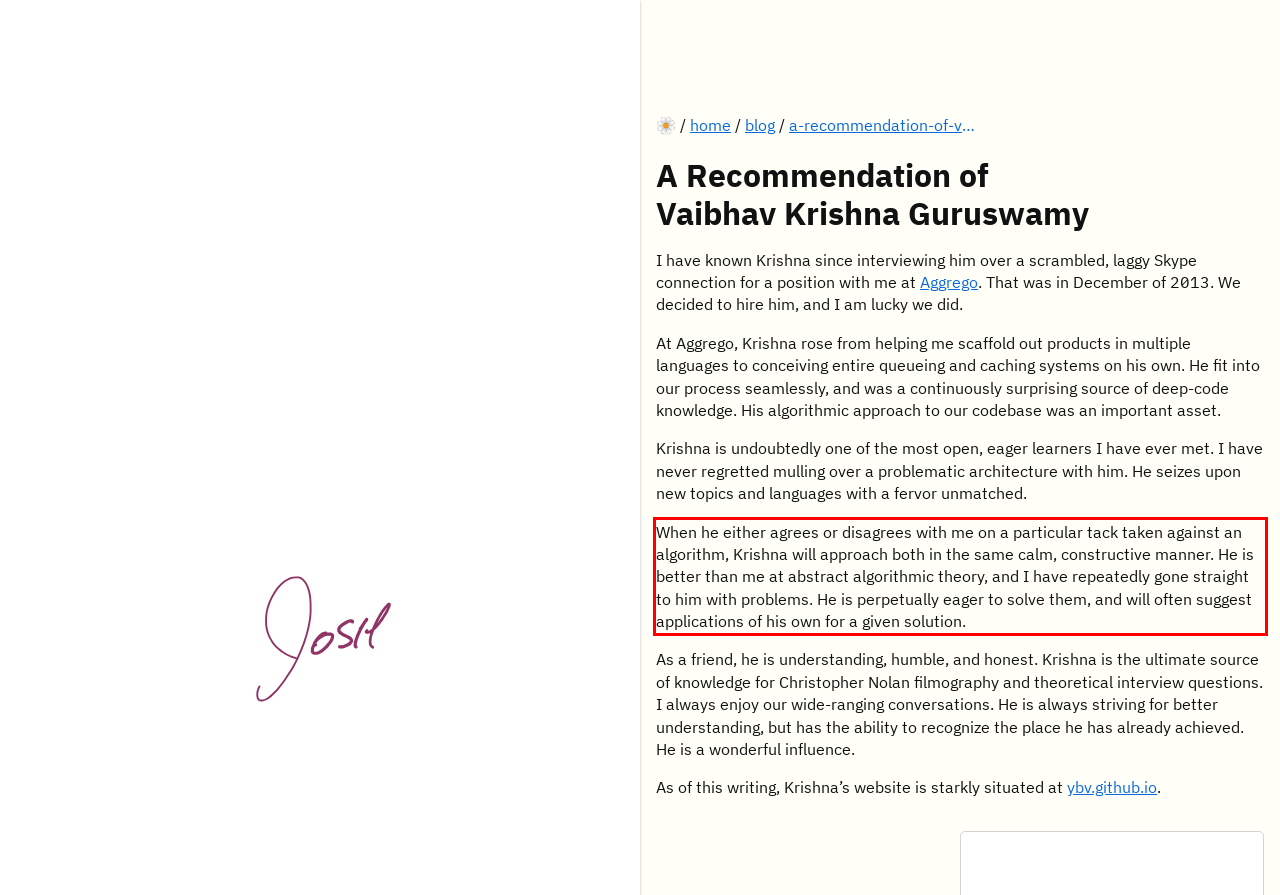Observe the screenshot of the webpage, locate the red bounding box, and extract the text content within it.

When he either agrees or disagrees with me on a particular tack taken against an algorithm, Krishna will approach both in the same calm, constructive manner. He is better than me at abstract algorithmic theory, and I have repeatedly gone straight to him with problems. He is perpetually eager to solve them, and will often suggest applications of his own for a given solution.